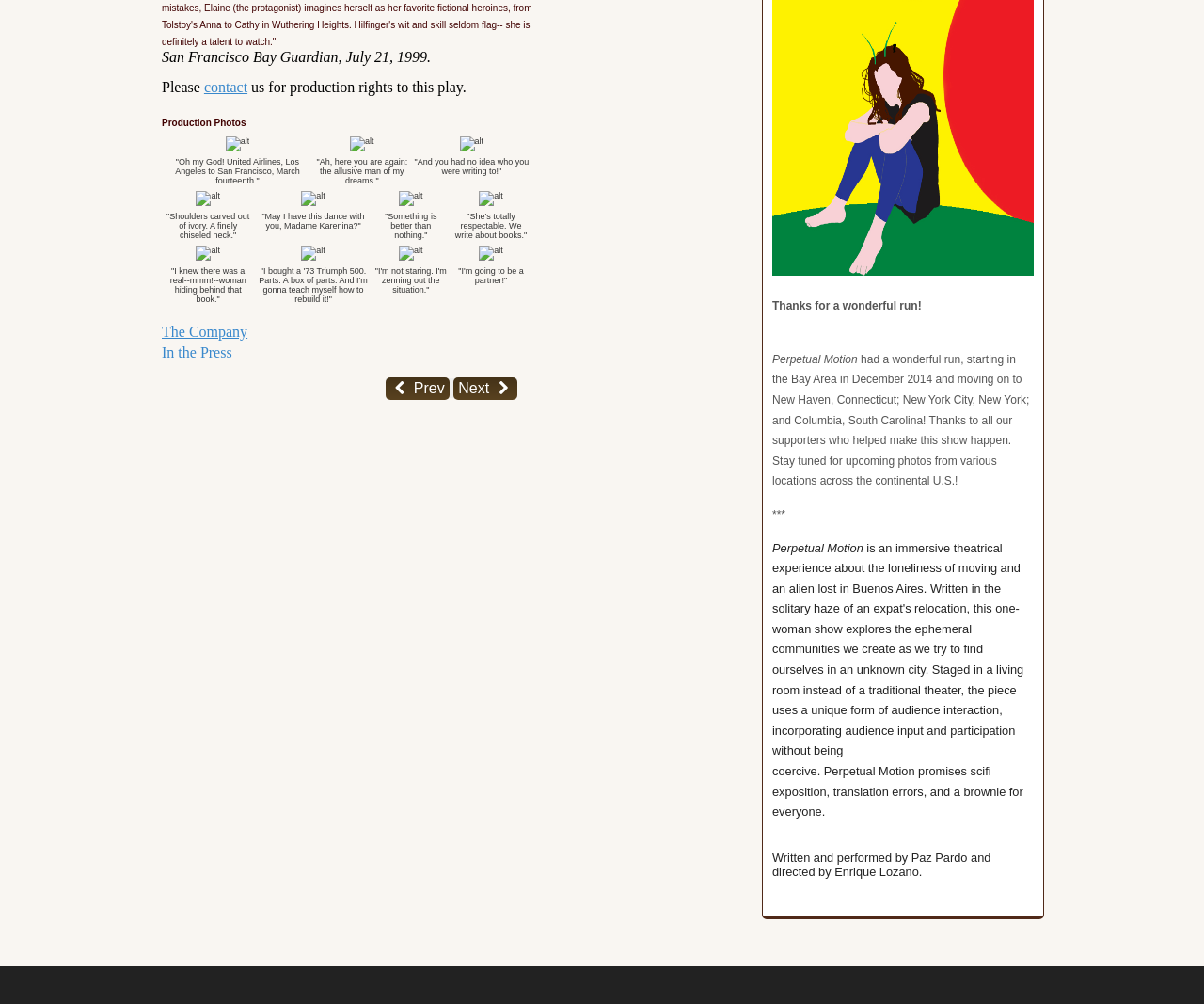Bounding box coordinates are specified in the format (top-left x, top-left y, bottom-right x, bottom-right y). All values are floating point numbers bounded between 0 and 1. Please provide the bounding box coordinate of the region this sentence describes: contact

[0.169, 0.079, 0.206, 0.094]